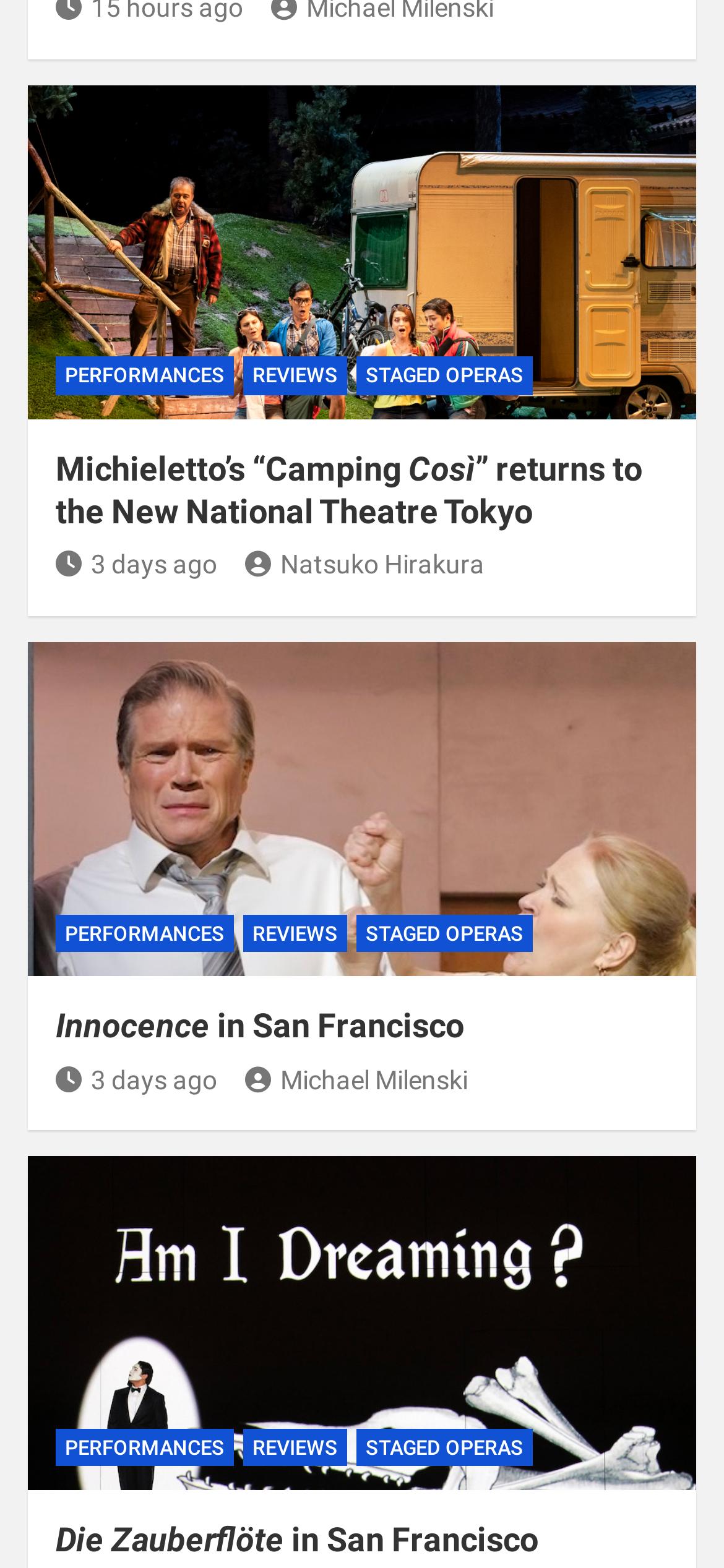Please give a one-word or short phrase response to the following question: 
What are the three main categories on this webpage?

PERFORMANCES, REVIEWS, STAGED OPERAS